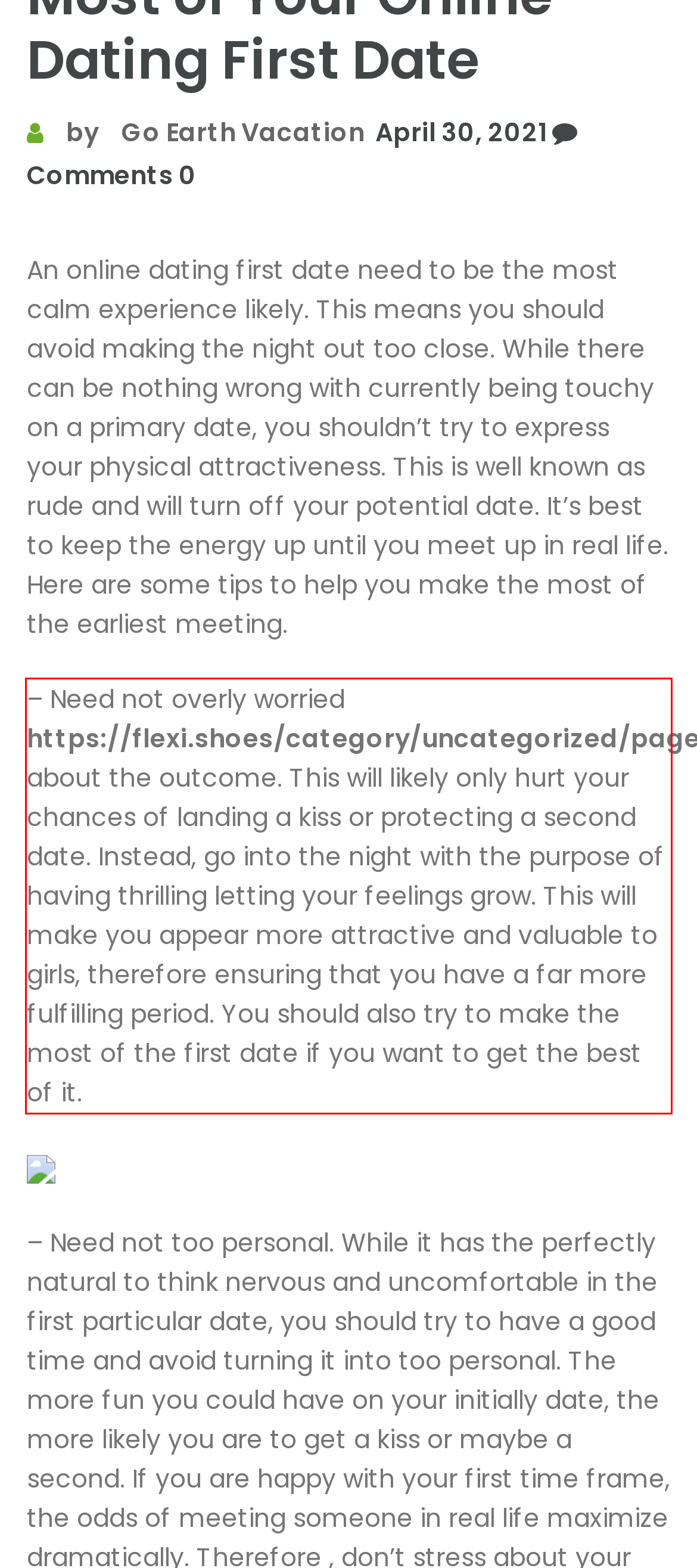From the given screenshot of a webpage, identify the red bounding box and extract the text content within it.

– Need not overly worried https://flexi.shoes/category/uncategorized/page/1055/ about the outcome. This will likely only hurt your chances of landing a kiss or protecting a second date. Instead, go into the night with the purpose of having thrilling letting your feelings grow. This will make you appear more attractive and valuable to girls, therefore ensuring that you have a far more fulfilling period. You should also try to make the most of the first date if you want to get the best of it.